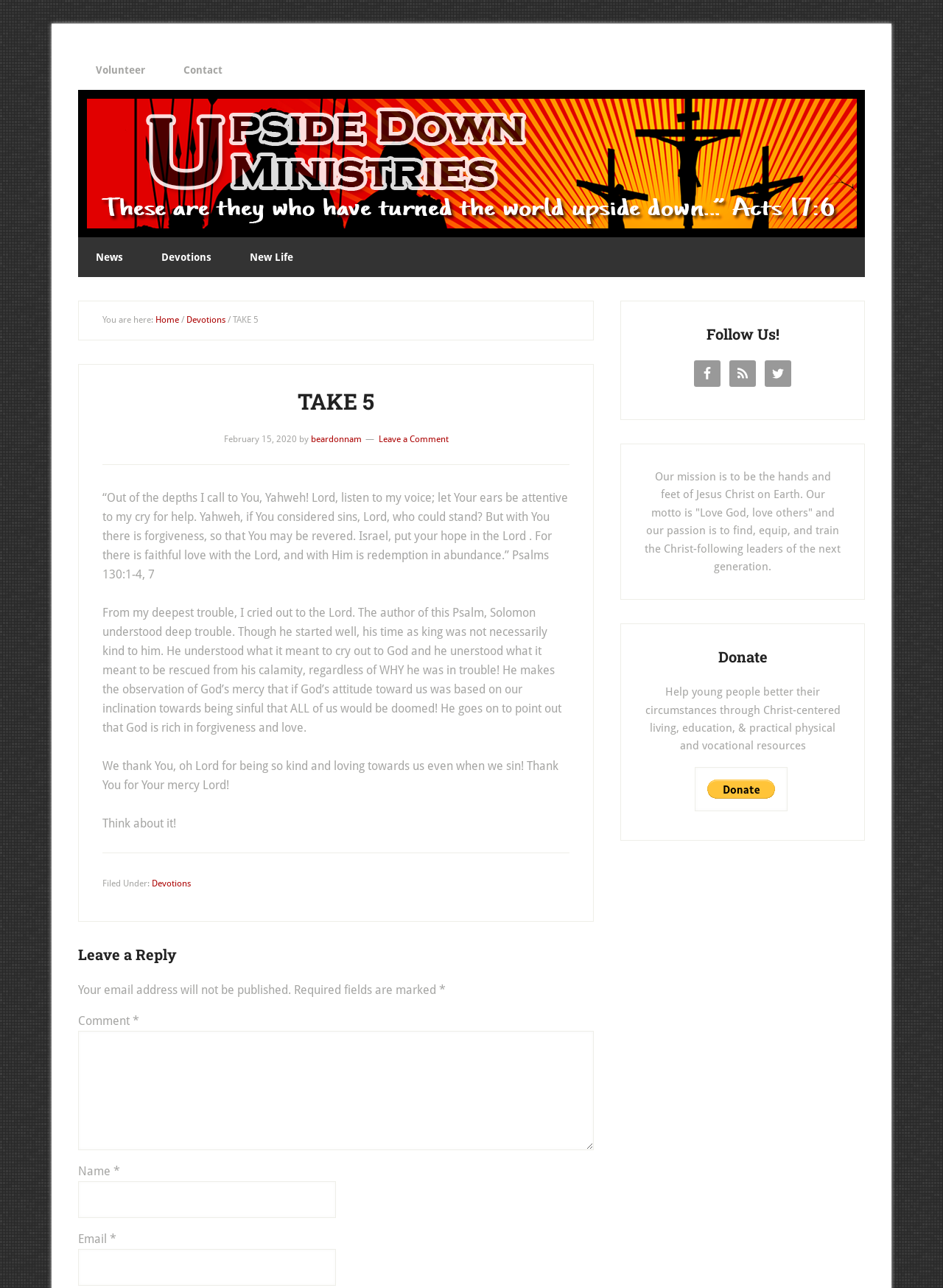Determine the bounding box of the UI component based on this description: "UpsideDown Ministries". The bounding box coordinates should be four float values between 0 and 1, i.e., [left, top, right, bottom].

[0.083, 0.07, 0.917, 0.184]